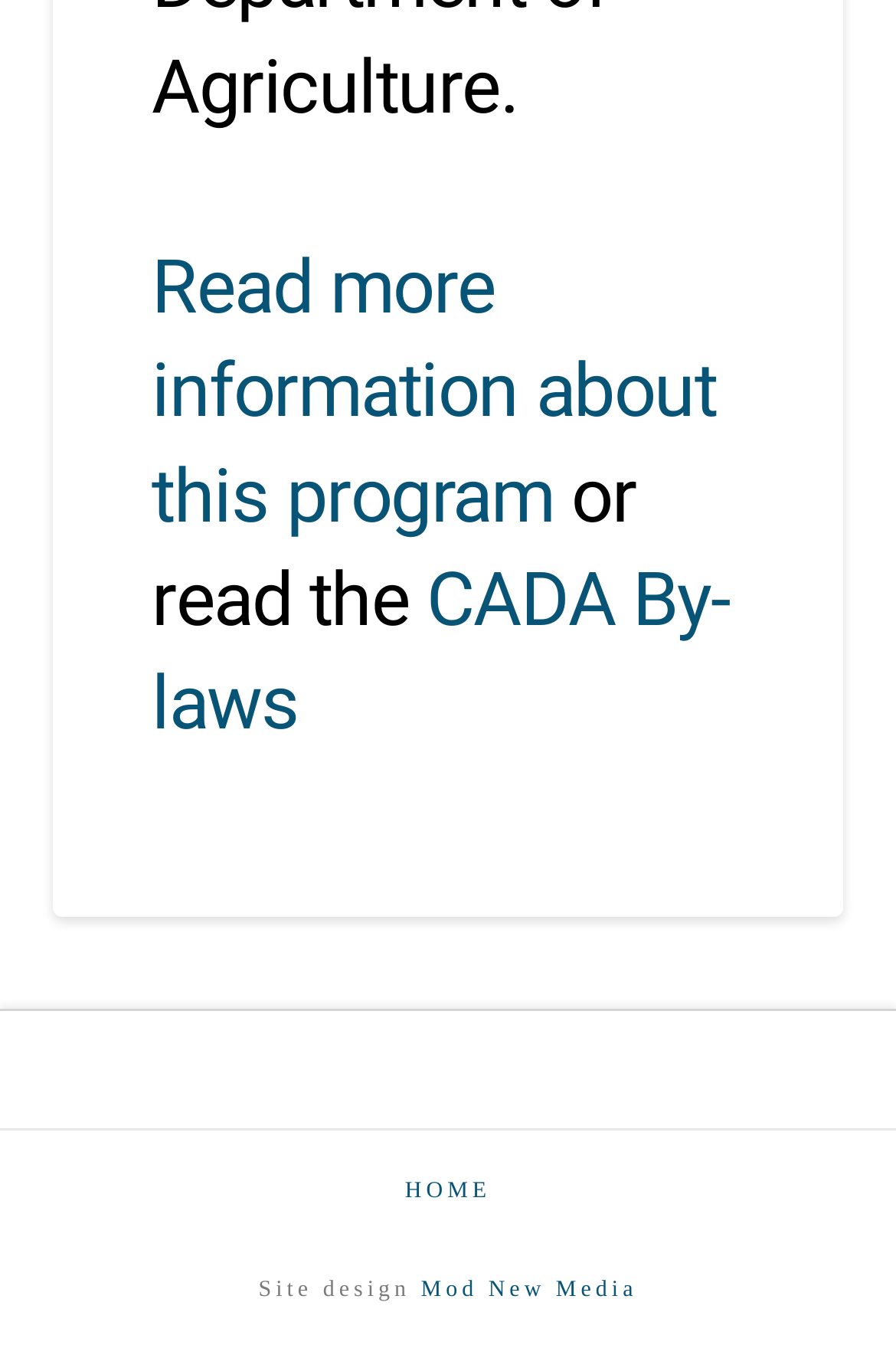What is the last link on the webpage?
Based on the image, answer the question in a detailed manner.

The last link on the webpage is 'Mod New Media' which is located at the bottom of the page with a bounding box of [0.47, 0.94, 0.712, 0.959].